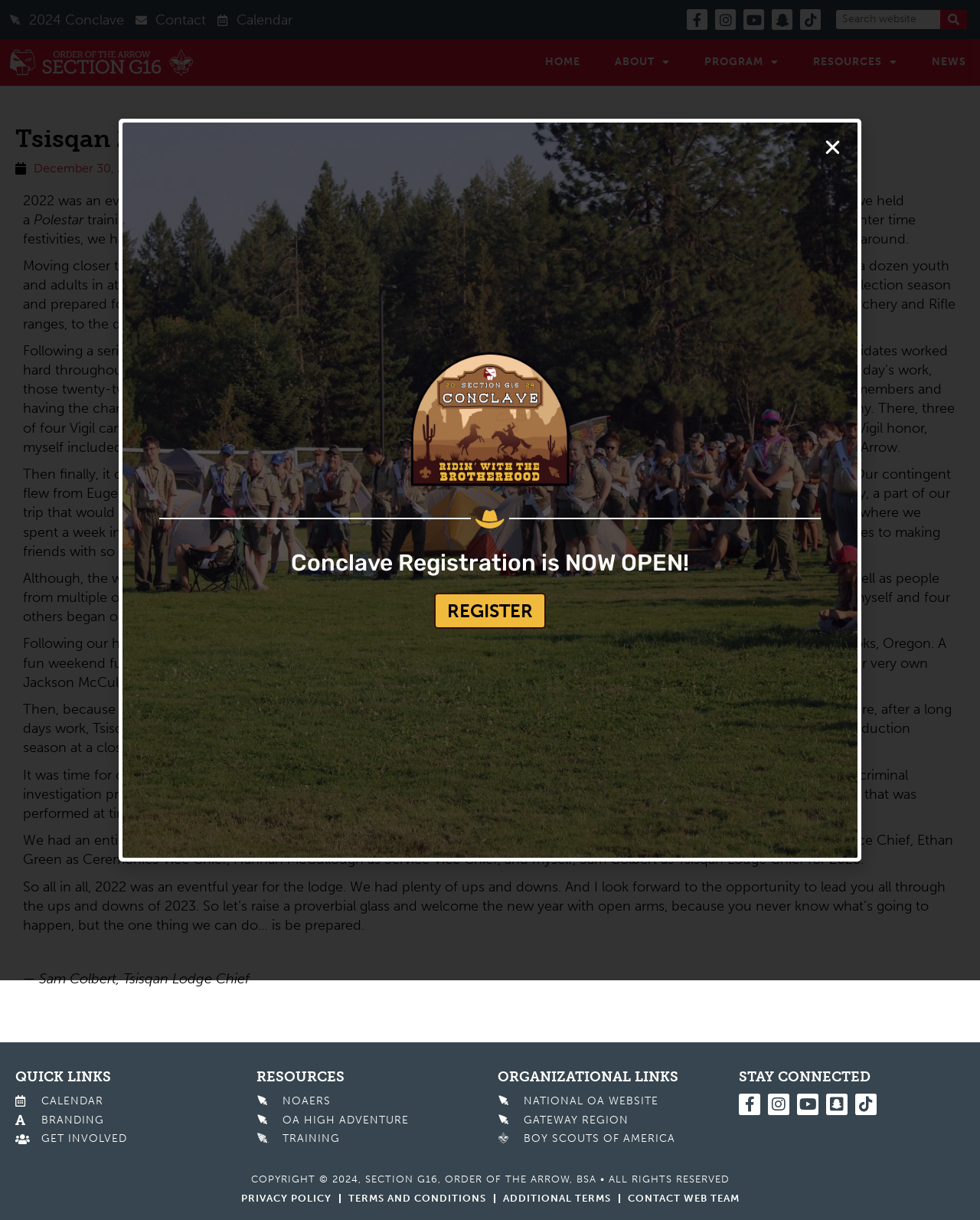Answer the question with a brief word or phrase:
What is the name of the lodge chief?

Sam Colbert